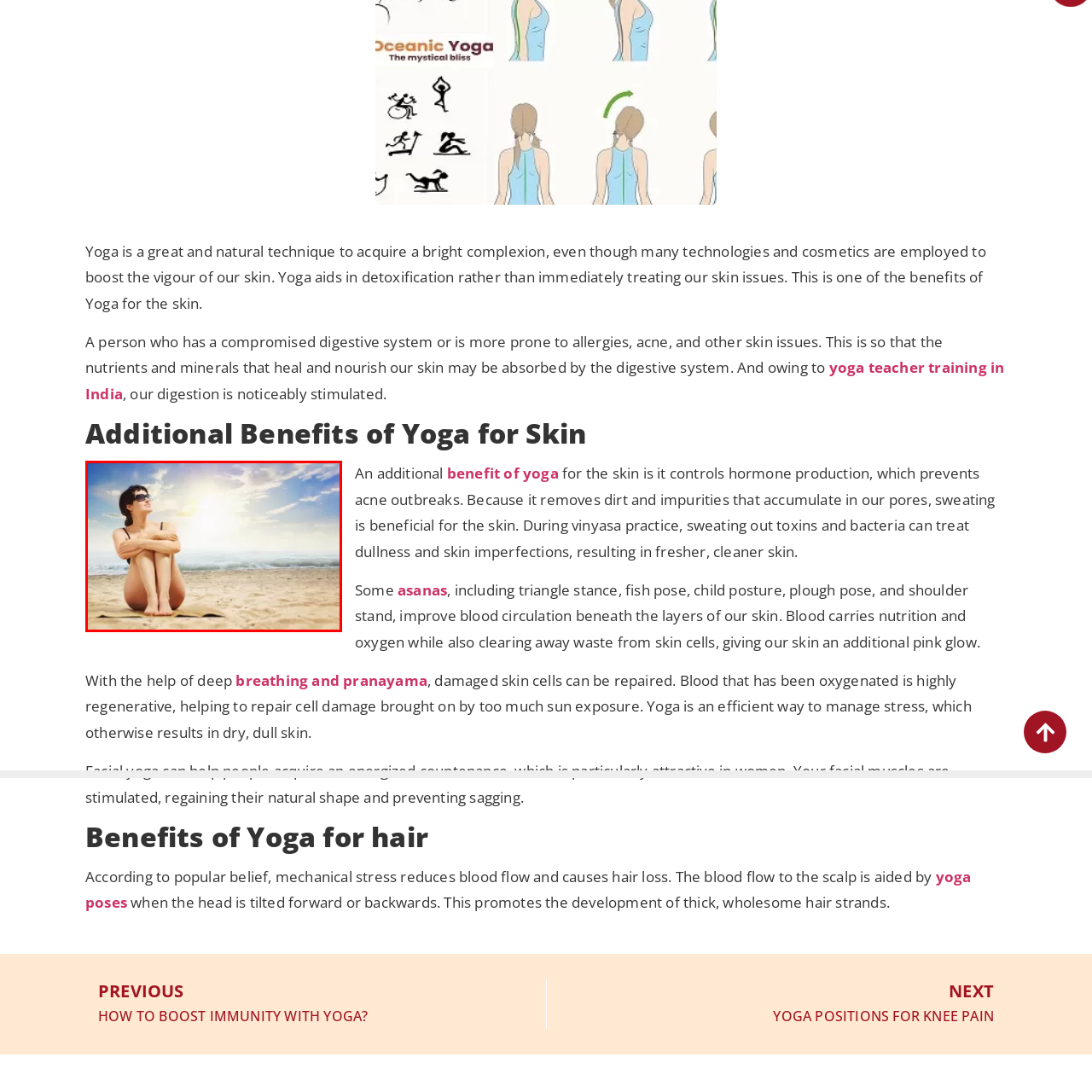Give a detailed narrative of the image enclosed by the red box.

The image depicts a serene scene of a woman sitting on a sandy beach, gazing thoughtfully towards the horizon where the sun is beginning to set. With her legs crossed and arms wrapped around her knees, she exudes a sense of tranquility and poise. The sunlight bathes the scene in a warm glow, highlighting her relaxed posture and reflective expression. In the background, gentle waves can be seen lapping at the shore, adding to the peaceful ambiance. This moment captures not just the beauty of nature, but also the restorative power of yoga, which promotes relaxation, mindfulness, and connection with the environment. The image resonates with the themes of wellness and self-care that yoga embodies, illustrating how such practices can enhance both mental and physical well-being.